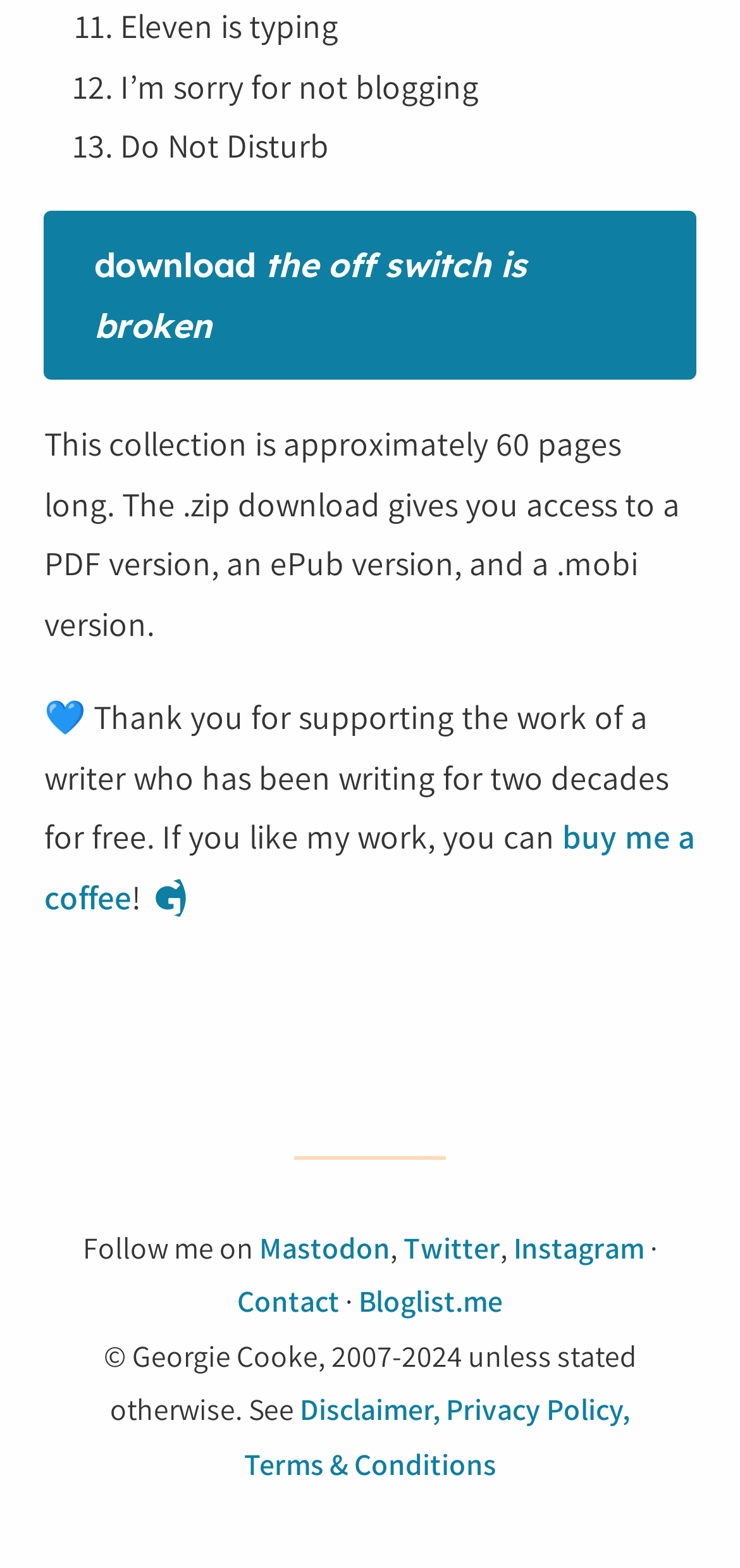Answer the following inquiry with a single word or phrase:
How can you support the writer's work?

Buy me a coffee